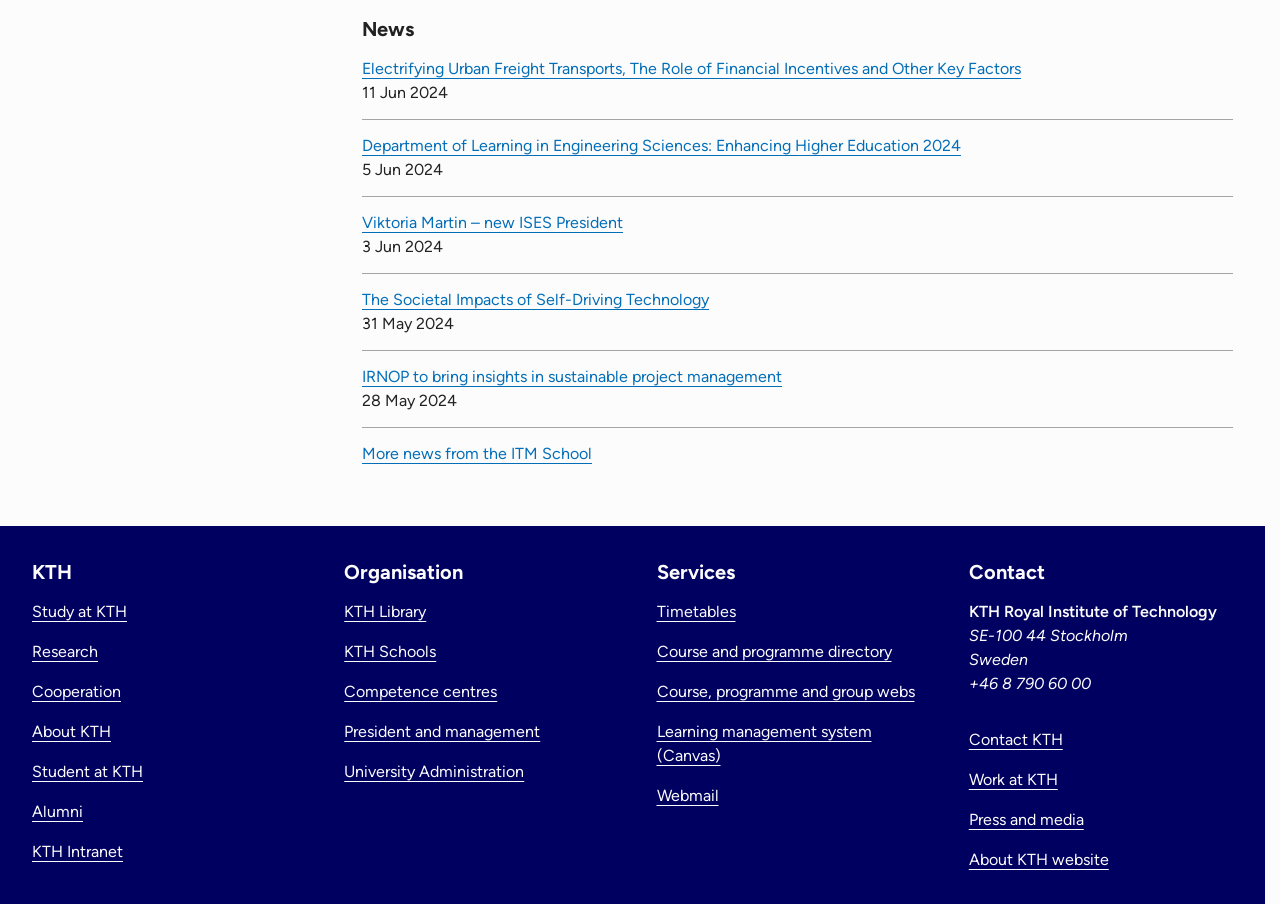Show the bounding box coordinates for the HTML element as described: "University Administration".

[0.269, 0.843, 0.41, 0.864]